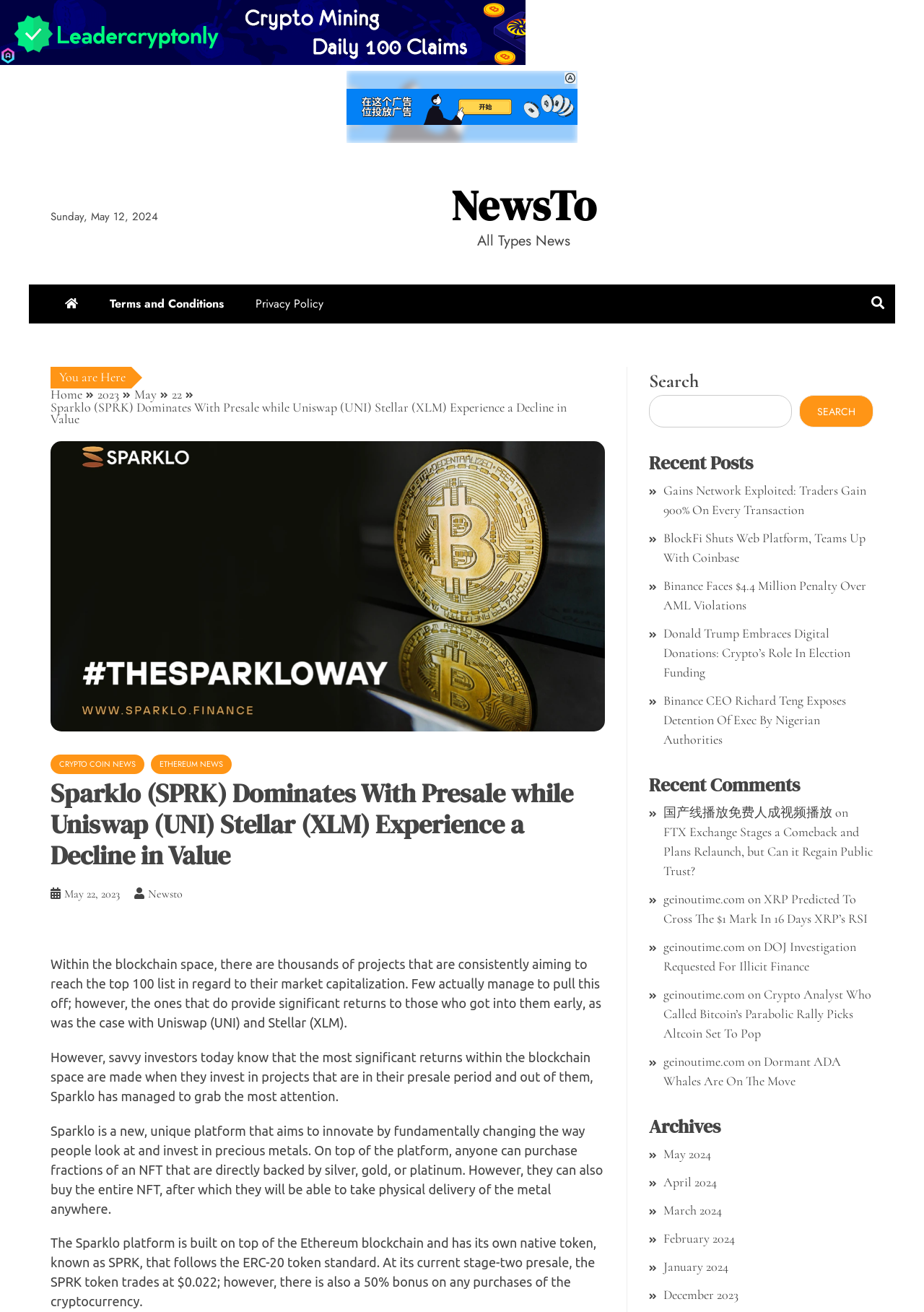Locate the bounding box coordinates of the segment that needs to be clicked to meet this instruction: "Go to NewsTo homepage".

[0.488, 0.135, 0.646, 0.178]